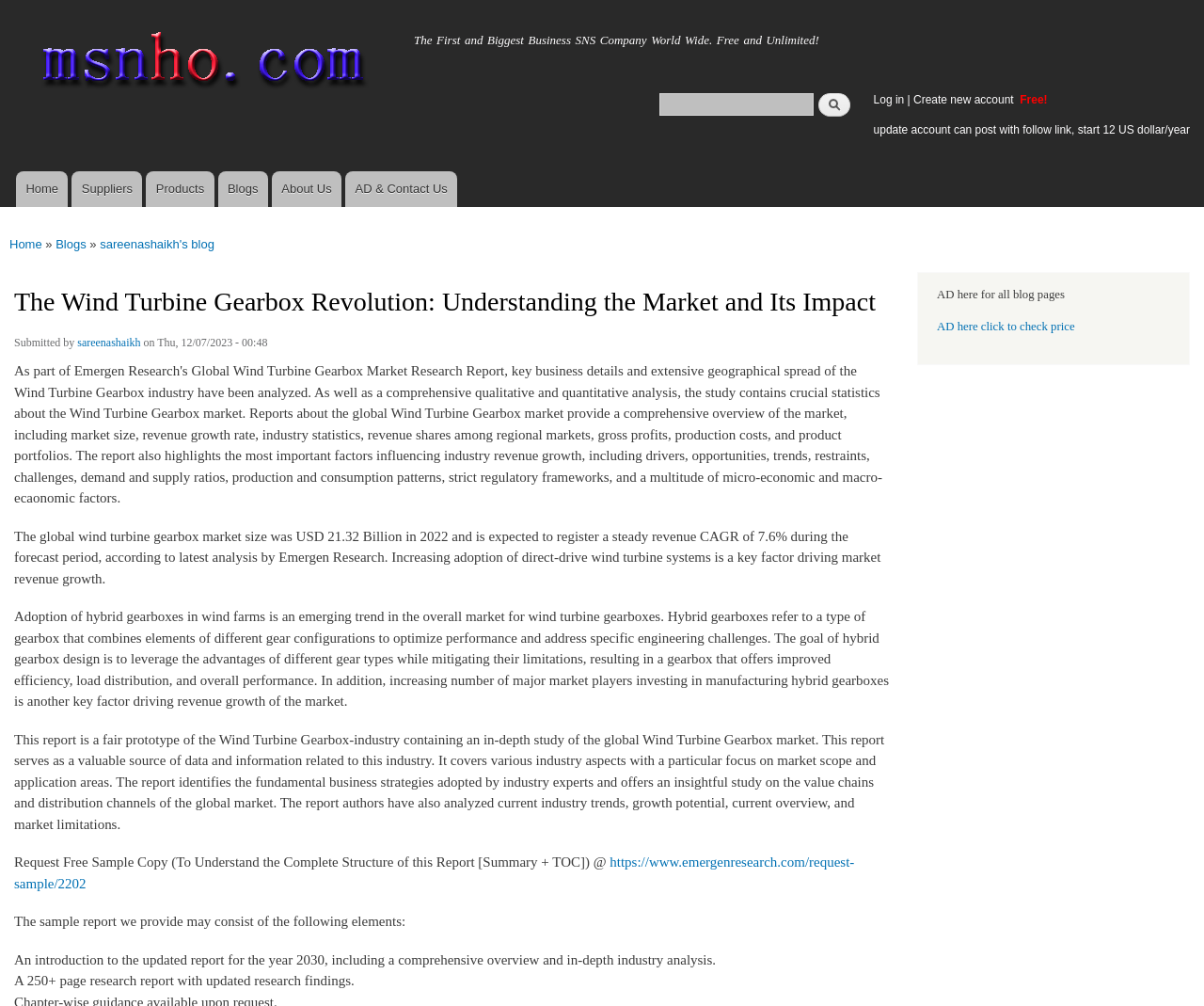Identify the webpage's primary heading and generate its text.

The Wind Turbine Gearbox Revolution: Understanding the Market and Its Impact